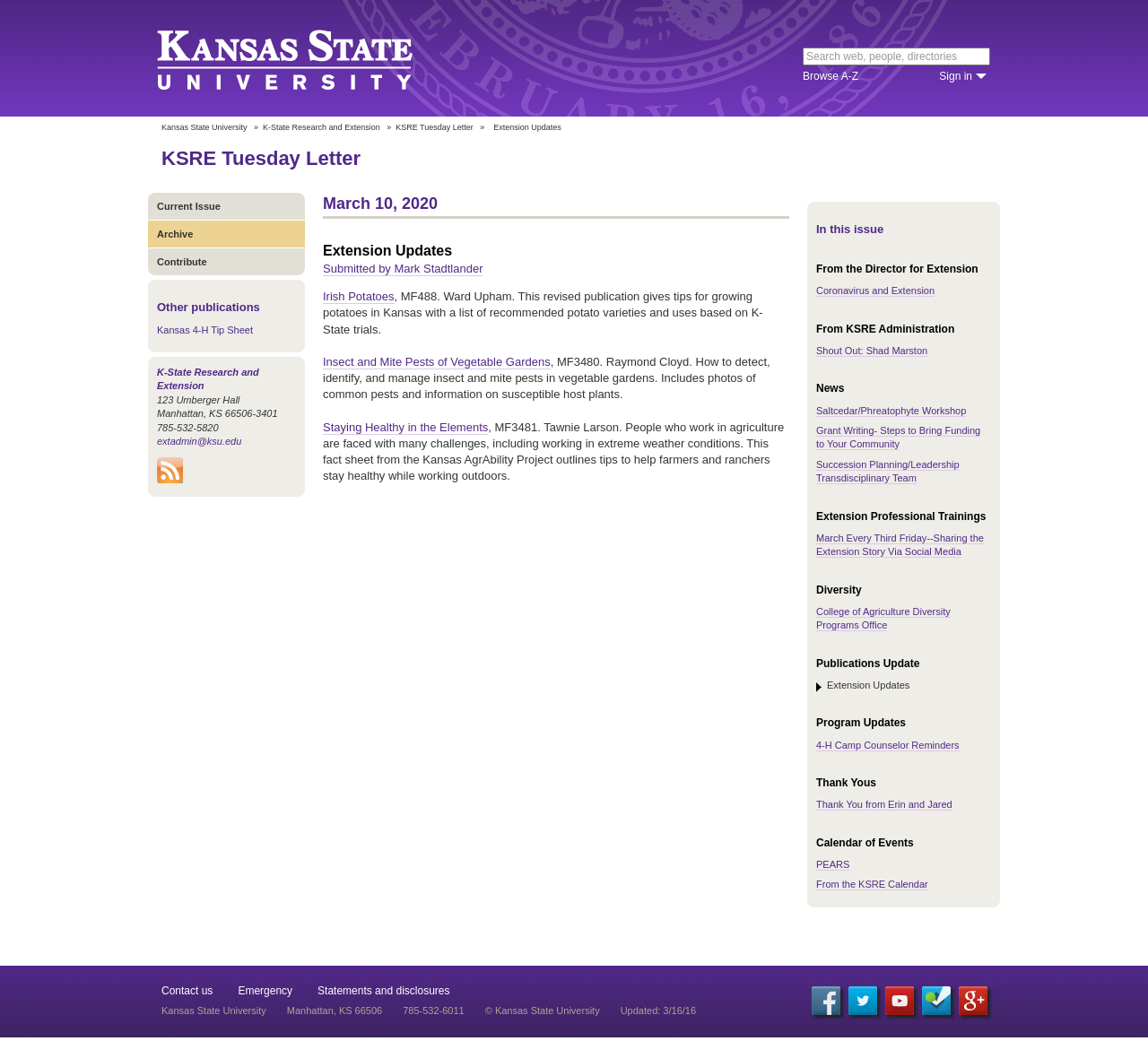Find the bounding box coordinates of the element's region that should be clicked in order to follow the given instruction: "Search K-State web, people, directories". The coordinates should consist of four float numbers between 0 and 1, i.e., [left, top, right, bottom].

[0.699, 0.046, 0.862, 0.063]